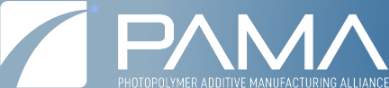Based on what you see in the screenshot, provide a thorough answer to this question: What font color is used for the abbreviation 'PAMA'?

The abbreviation 'PAMA' appears prominently in a bold, white font, signifying its identity in the logo composition.